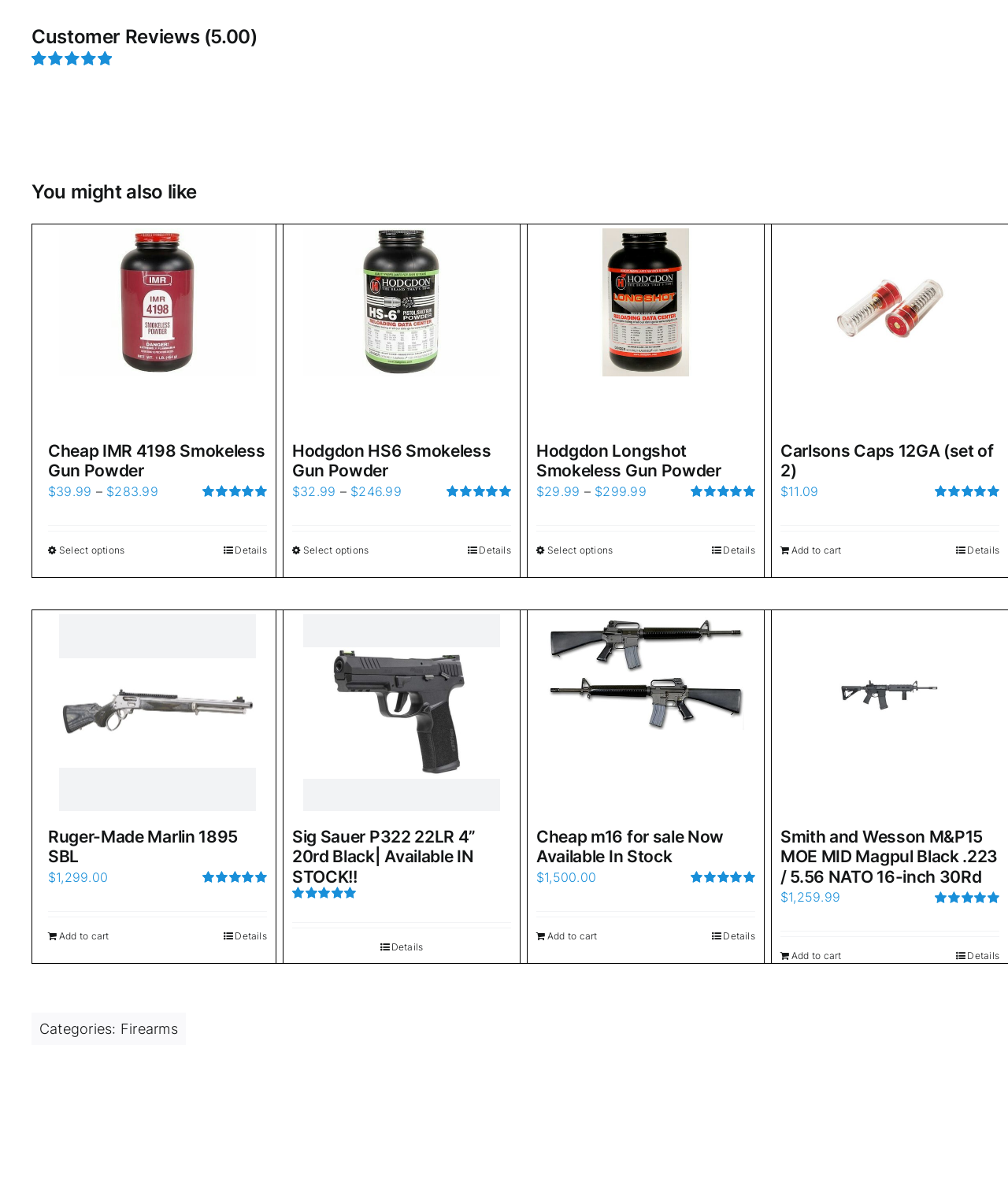Please locate the bounding box coordinates of the element that should be clicked to achieve the given instruction: "Add to cart: “Ruger-Made Marlin 1895 SBL”".

[0.048, 0.789, 0.108, 0.801]